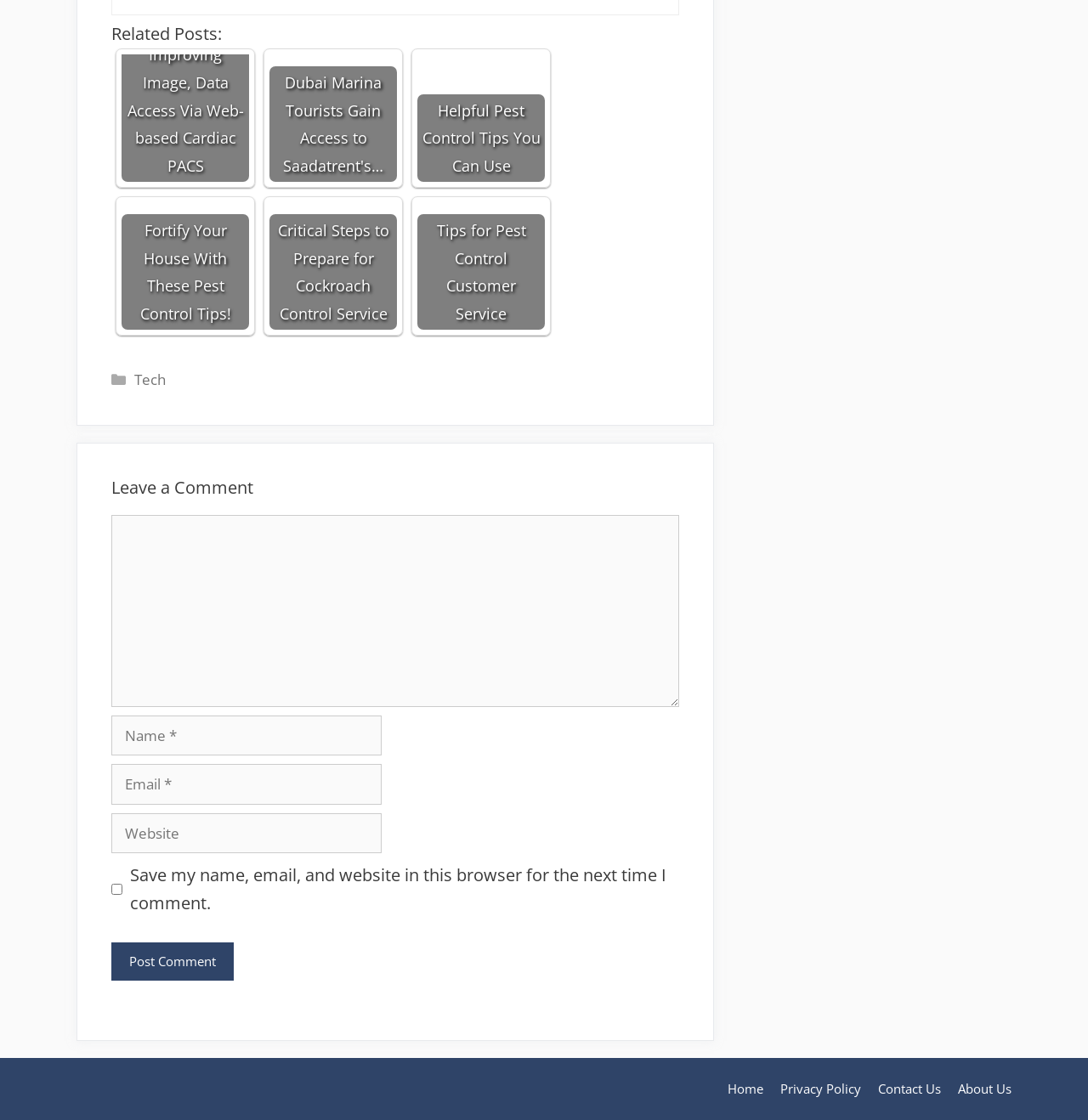Please locate the bounding box coordinates of the element's region that needs to be clicked to follow the instruction: "Click on the 'Post Comment' button". The bounding box coordinates should be provided as four float numbers between 0 and 1, i.e., [left, top, right, bottom].

[0.102, 0.842, 0.215, 0.876]